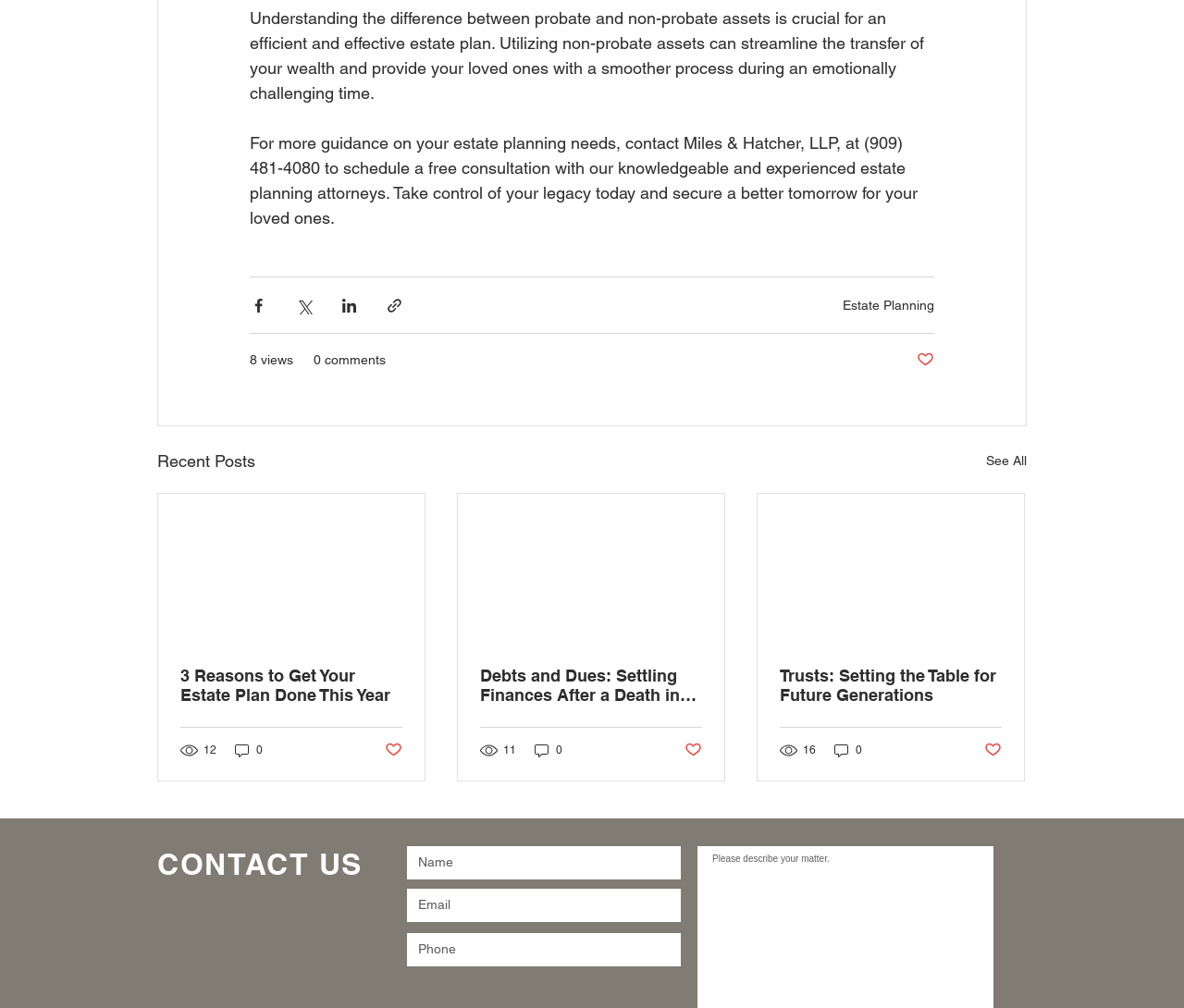Determine the bounding box coordinates of the clickable element necessary to fulfill the instruction: "Share via Facebook". Provide the coordinates as four float numbers within the 0 to 1 range, i.e., [left, top, right, bottom].

[0.211, 0.294, 0.226, 0.311]